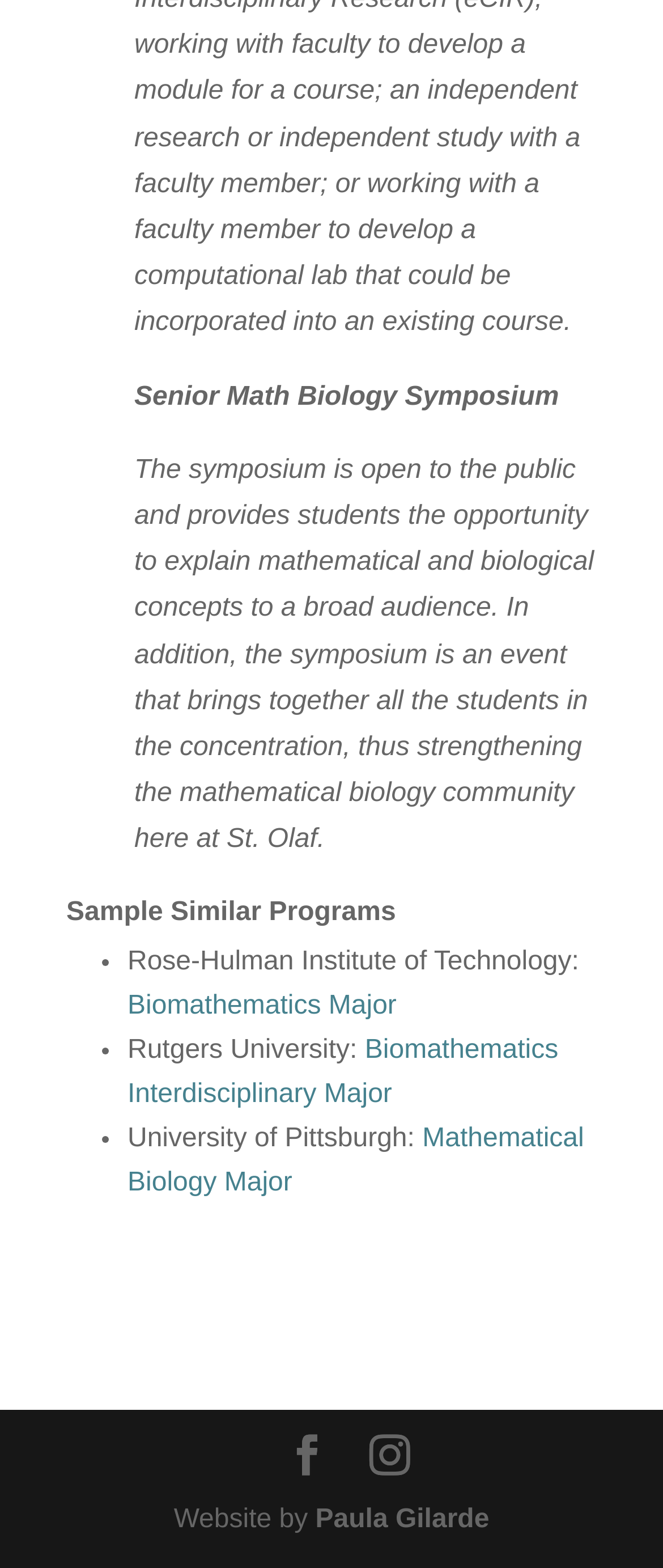Please determine the bounding box coordinates for the UI element described as: "Facebook".

[0.433, 0.915, 0.494, 0.946]